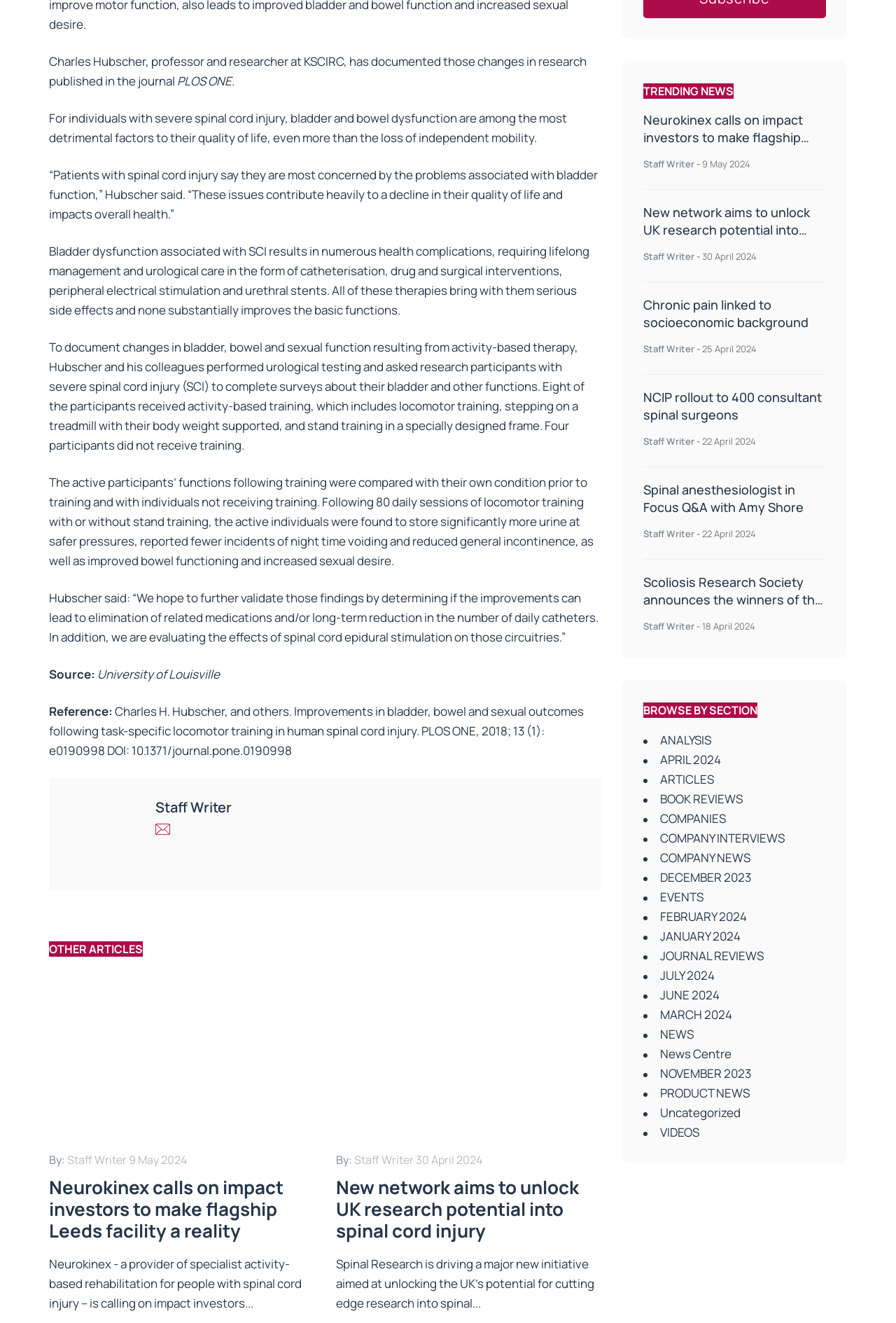Analyze the image and answer the question with as much detail as possible: 
How many participants received activity-based training?

According to the text, eight participants received activity-based training, which includes locomotor training, stepping on a treadmill with their body weight supported, and stand training in a specially designed frame. This is mentioned in the sentence 'Eight of the participants received activity-based training...'.